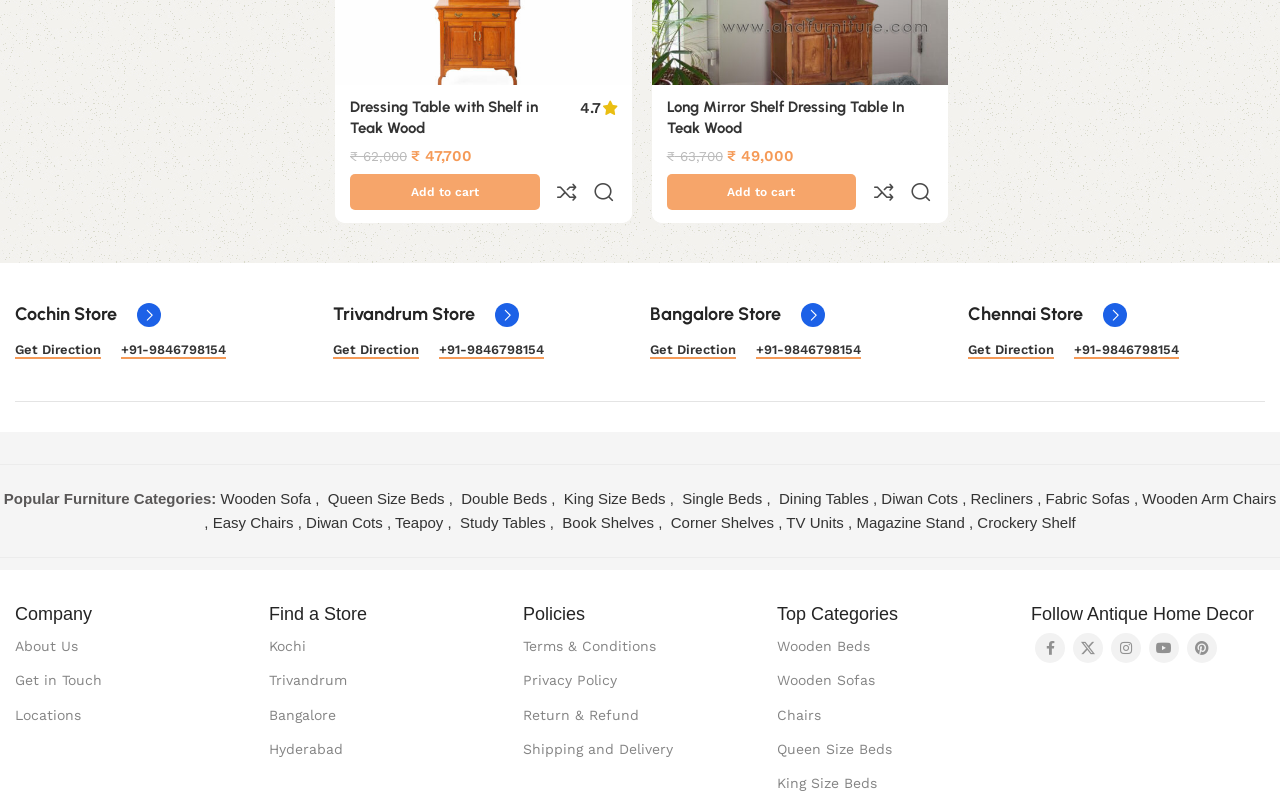Please provide a short answer using a single word or phrase for the question:
What is the name of the store?

Cochin Store